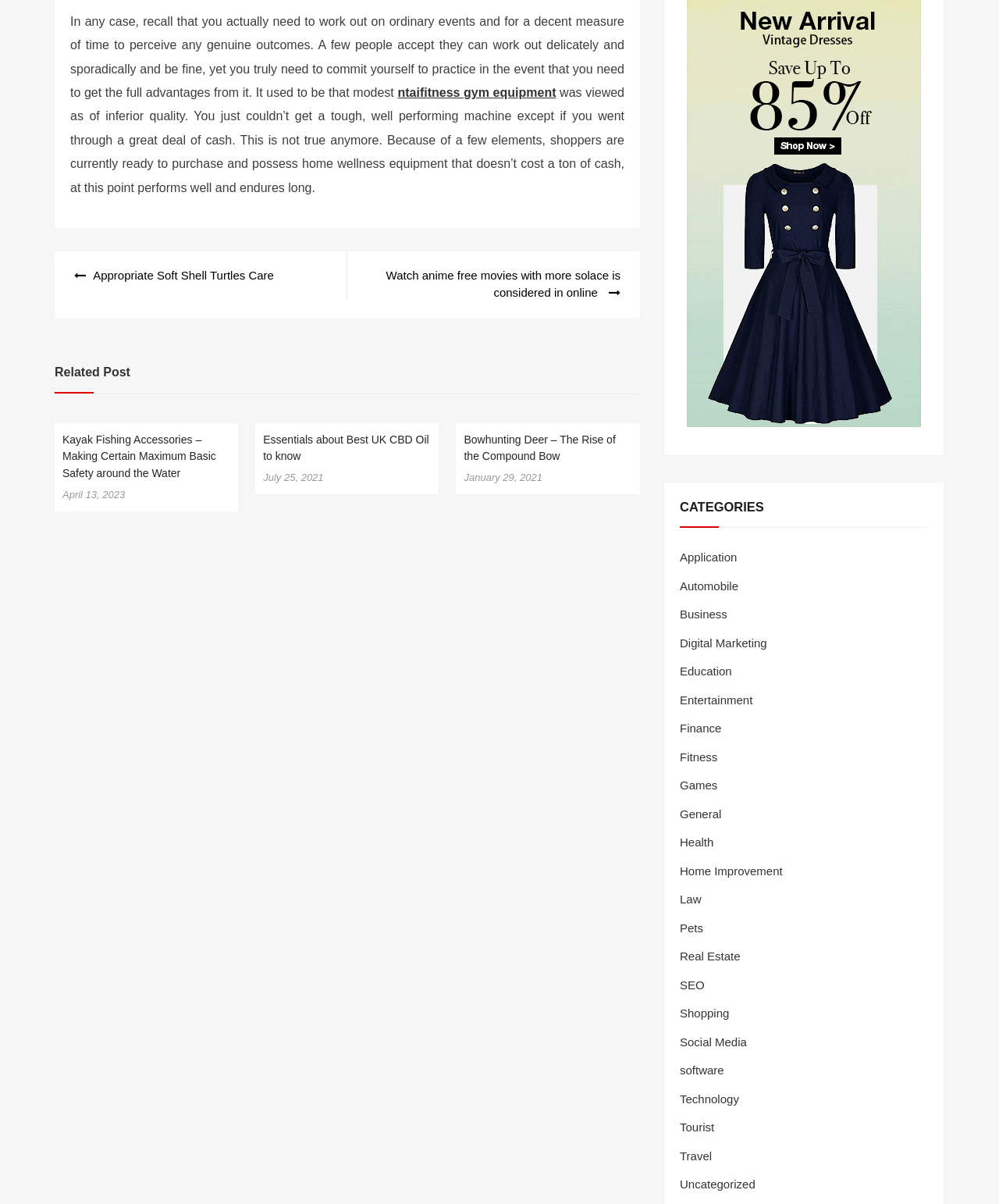What is the date of the post 'Essentials about Best UK CBD Oil to know'?
Please provide a comprehensive answer based on the information in the image.

I found the date by looking at the static text element next to the link 'Essentials about Best UK CBD Oil to know', which is 'July 25, 2021'.